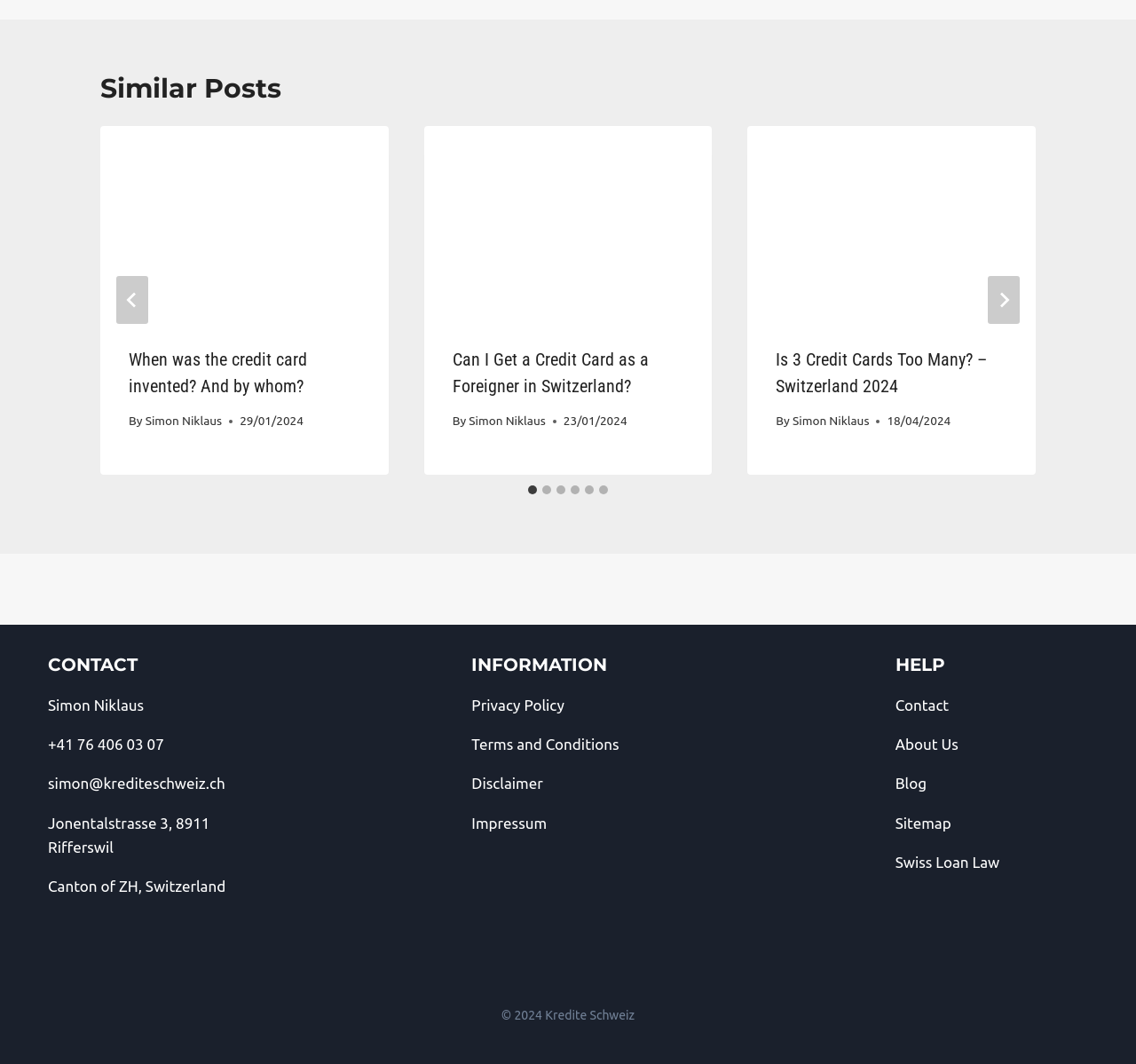Please identify the bounding box coordinates of the region to click in order to complete the task: "Read article about credit card invention". The coordinates must be four float numbers between 0 and 1, specified as [left, top, right, bottom].

[0.088, 0.118, 0.342, 0.299]